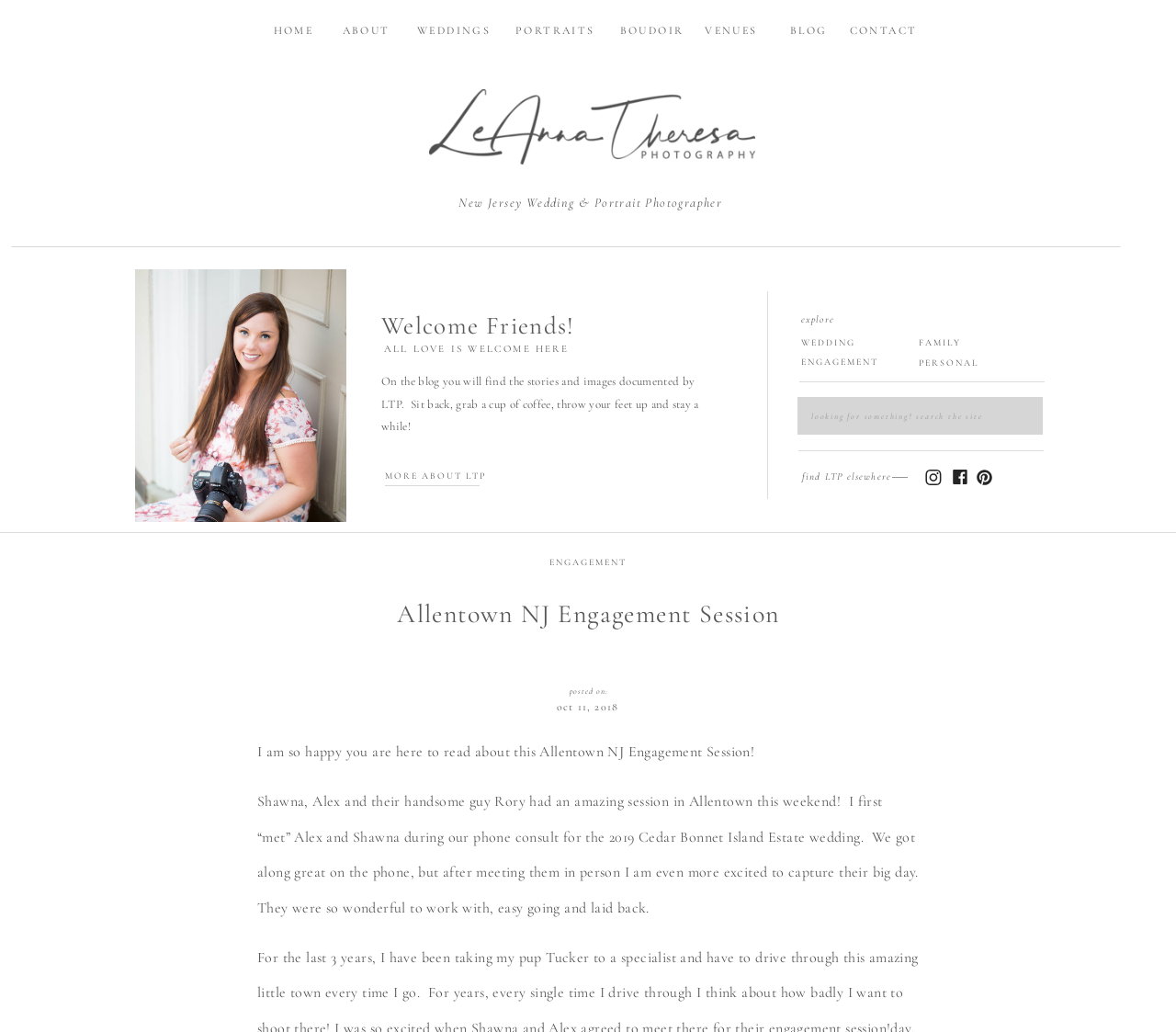What type of photographer is LeAnna Theresa?
Please analyze the image and answer the question with as much detail as possible.

Based on the heading 'New Jersey Wedding & Portrait Photographer' at the top of the webpage, it can be inferred that LeAnna Theresa is a New Jersey Wedding & Portrait photographer.